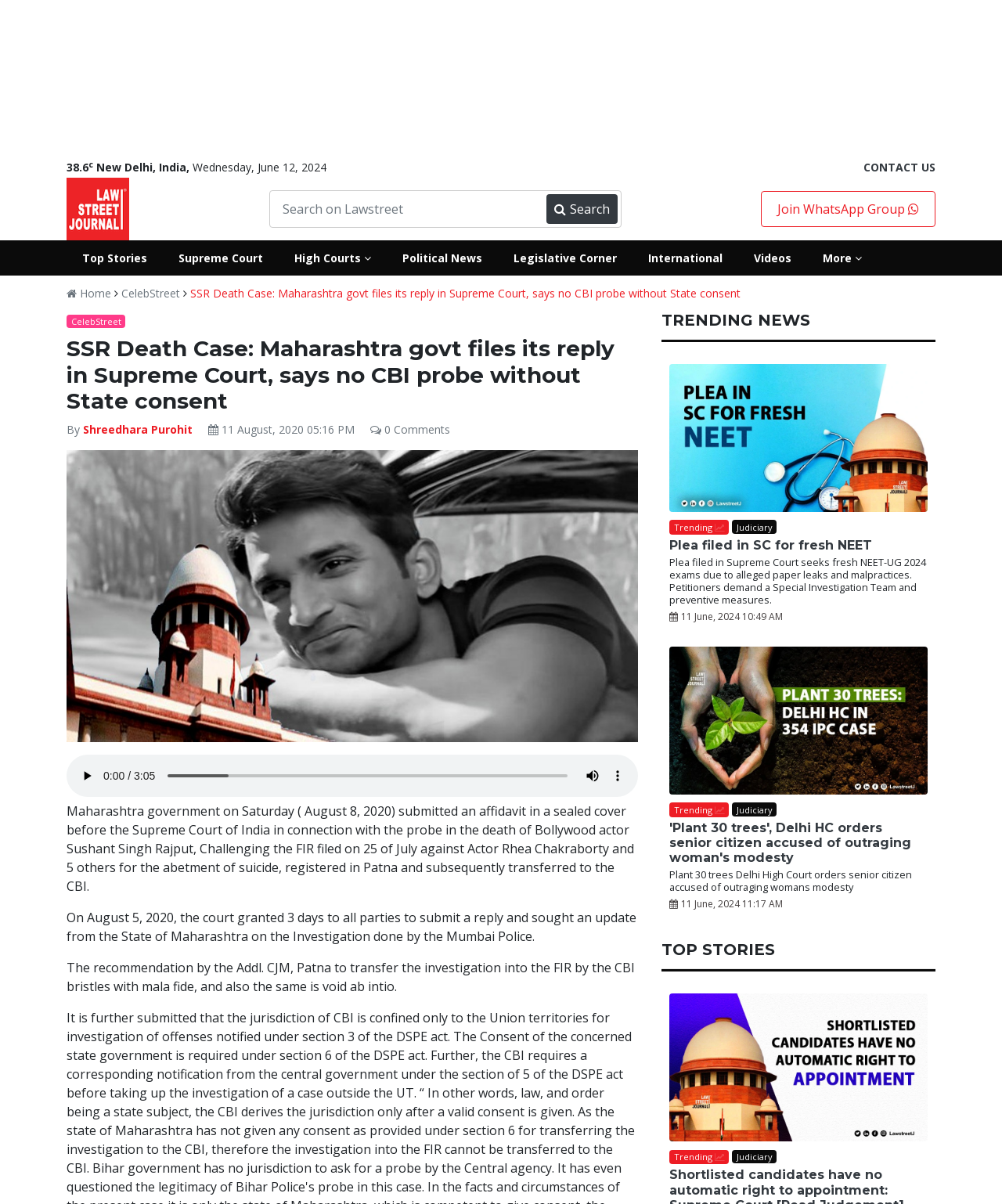Review the image closely and give a comprehensive answer to the question: What is the name of the website?

I found the name of the website by looking at the logo and text 'LawStreet Journal' located at the top of the webpage.